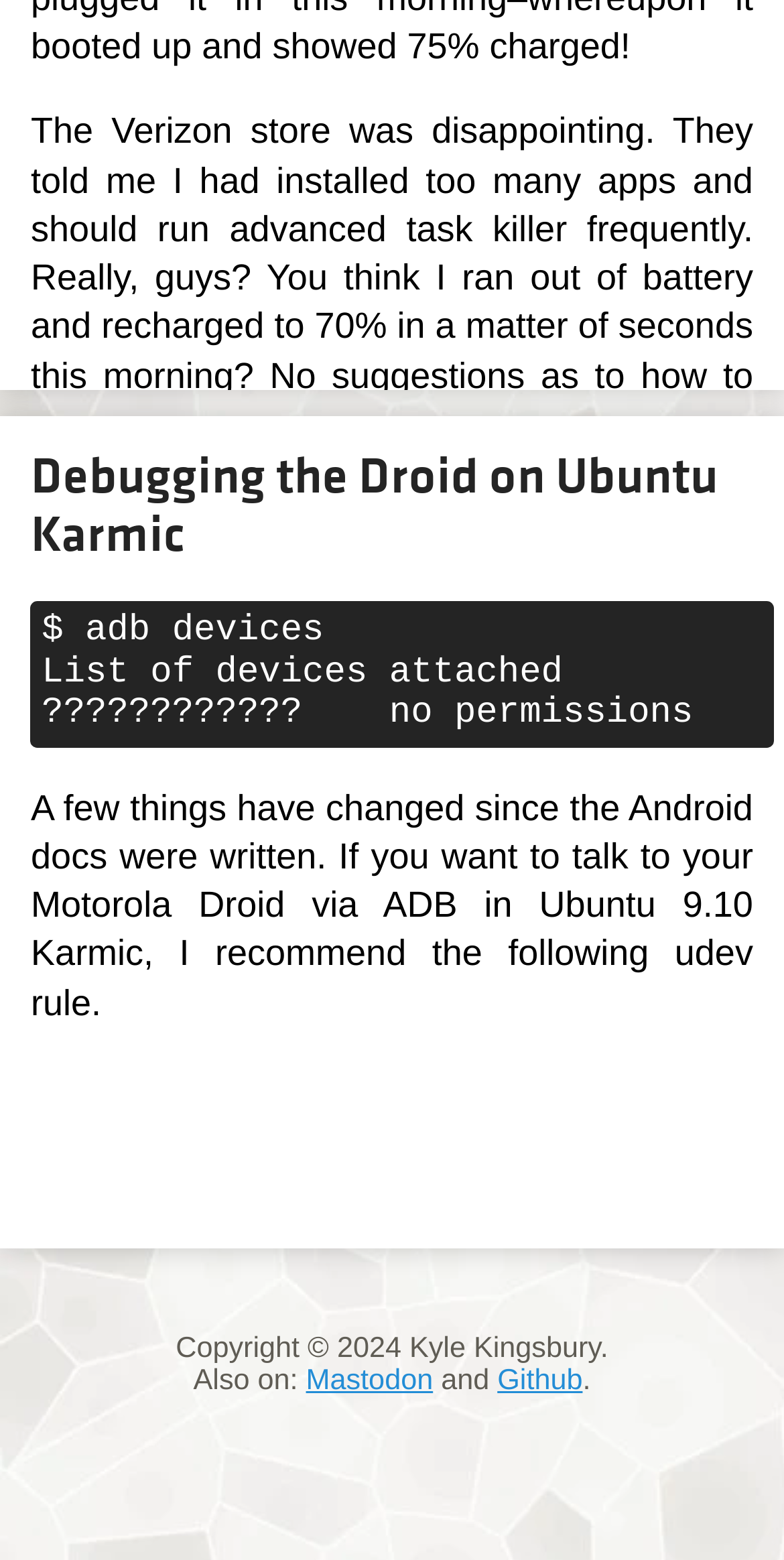Based on the image, please respond to the question with as much detail as possible:
What is the copyright year mentioned on the webpage?

The copyright notice at the bottom of the webpage indicates that the content is copyrighted by Kyle Kingsbury in 2024.